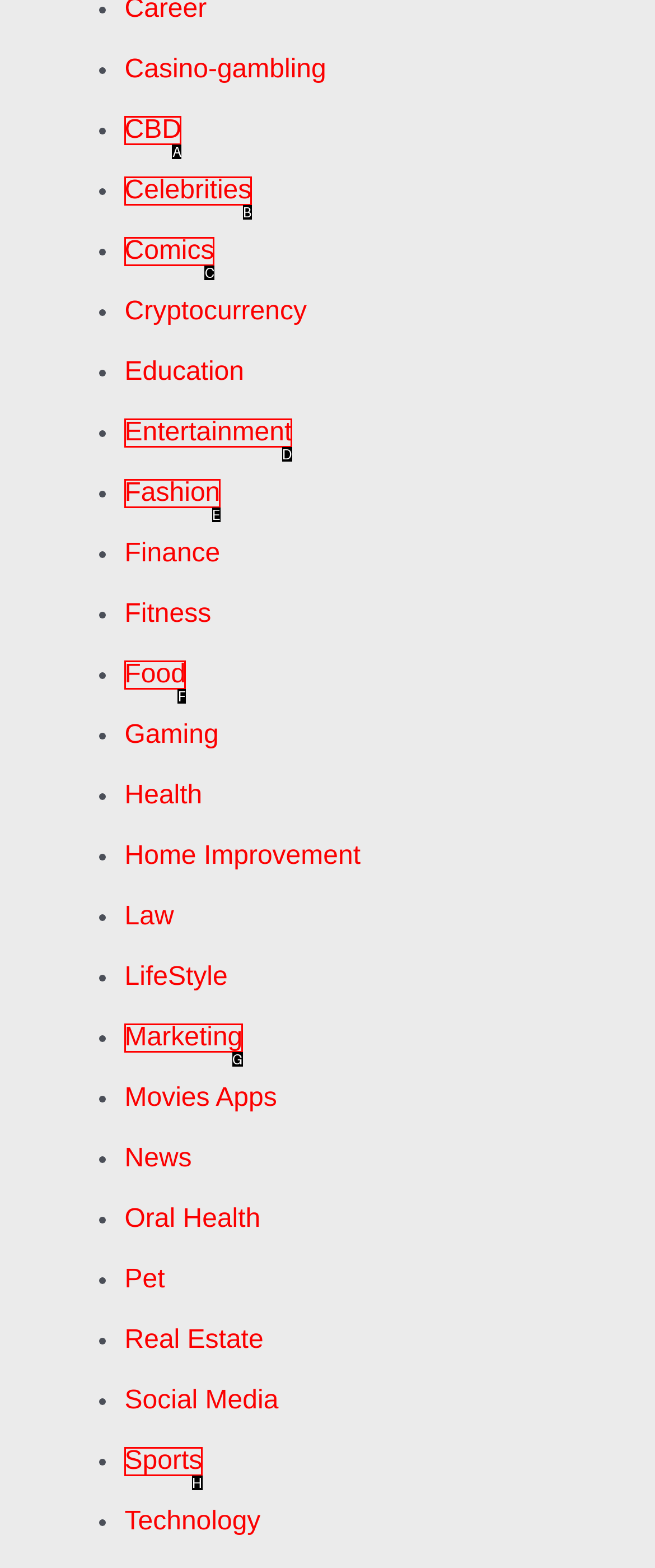Which option corresponds to the following element description: Sports?
Please provide the letter of the correct choice.

H